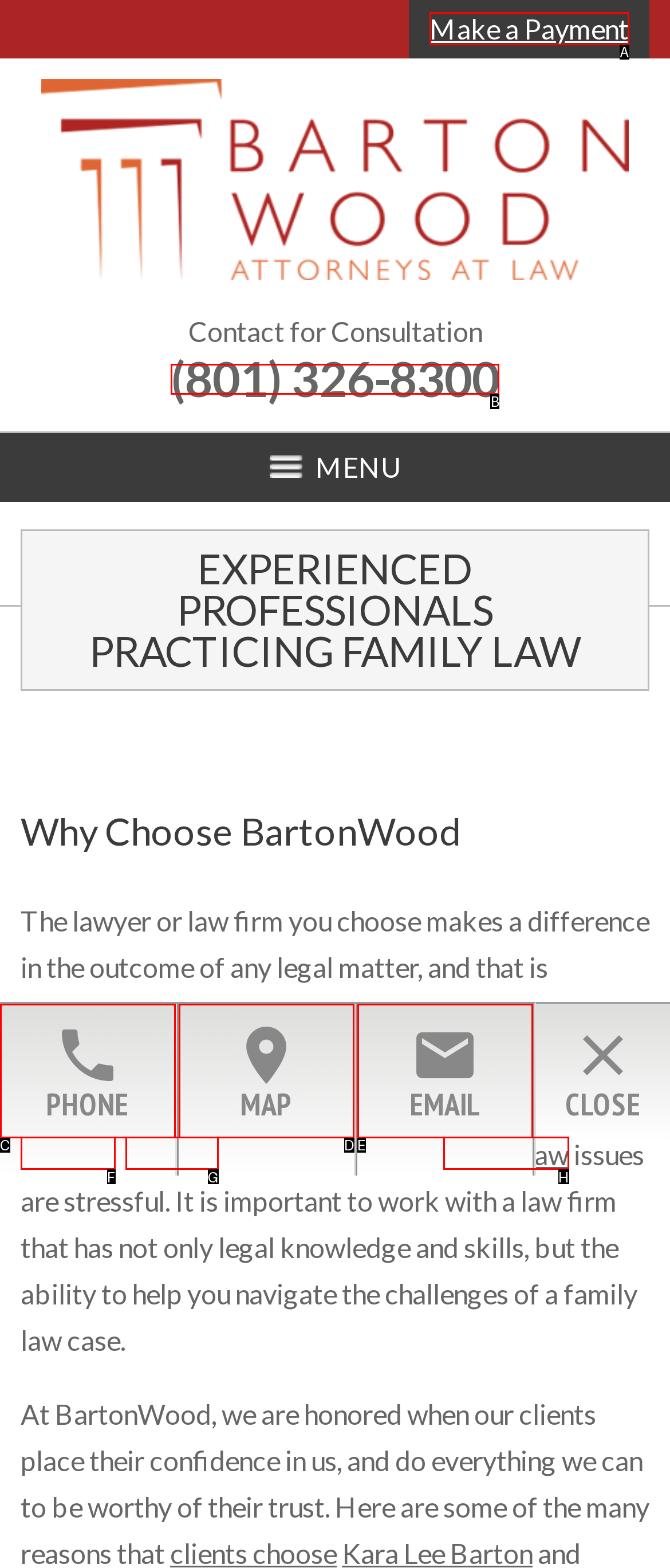Match the element description to one of the options: Make a Payment
Respond with the corresponding option's letter.

A